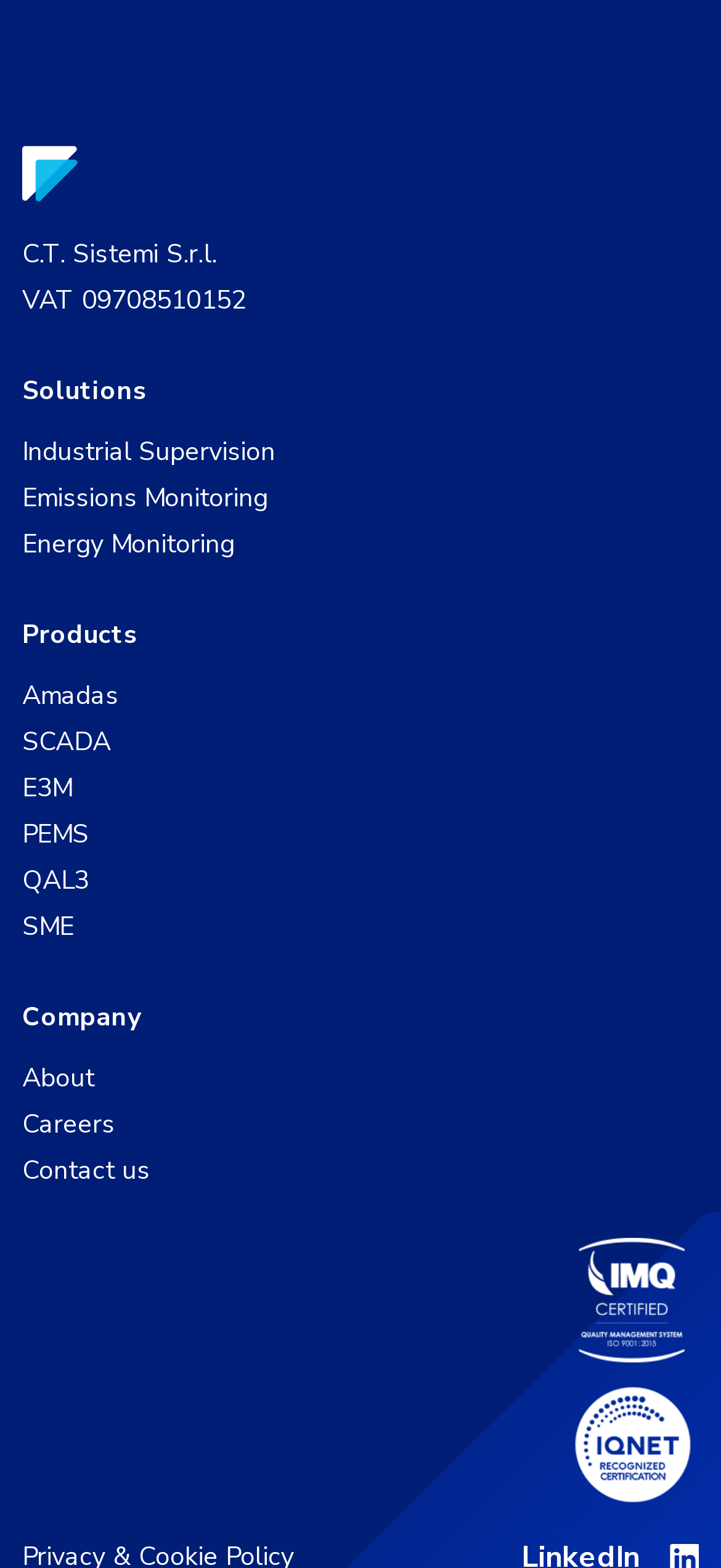What is the company name?
Examine the screenshot and reply with a single word or phrase.

C.T. Sistemi S.r.l.